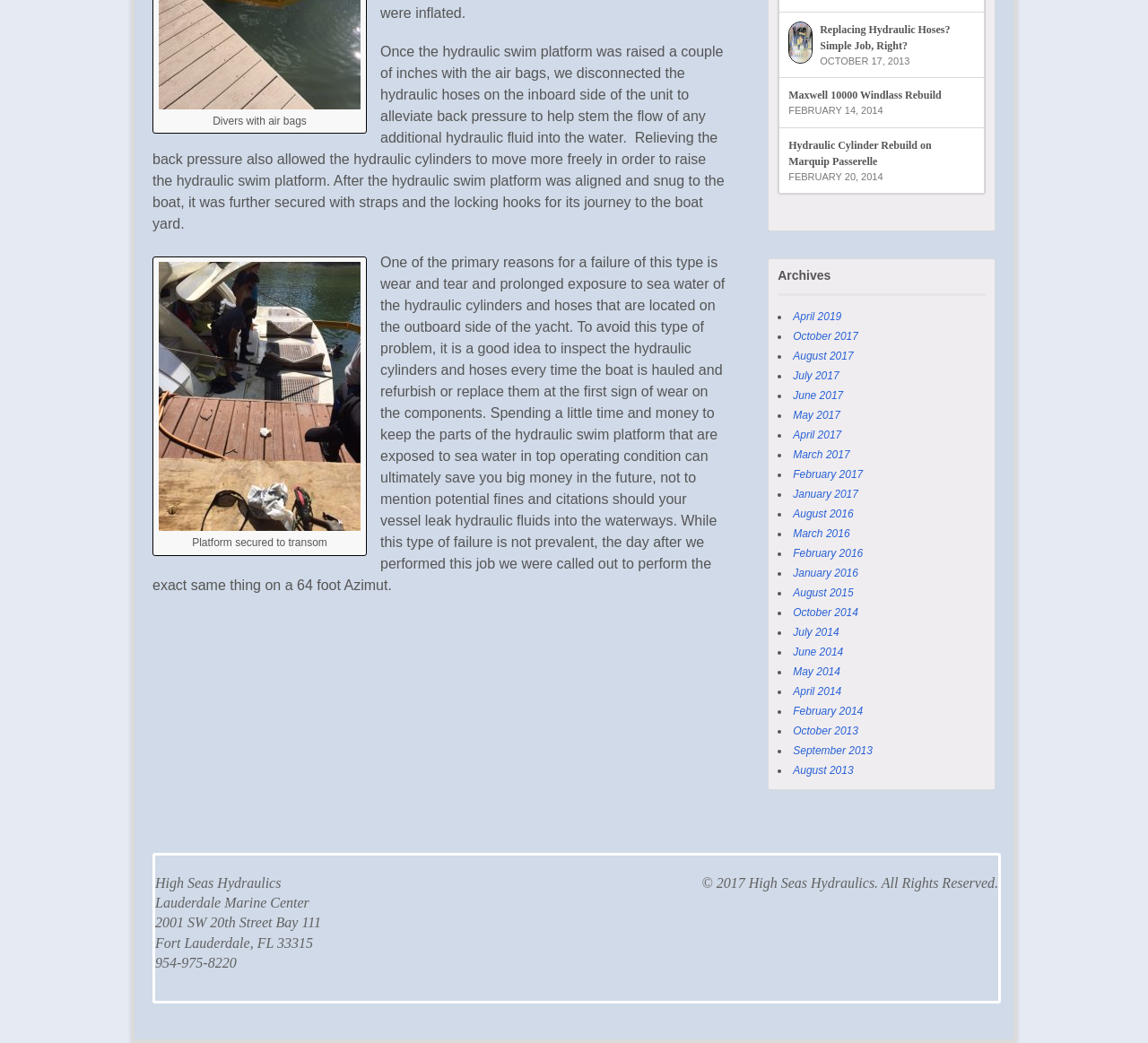Determine the bounding box coordinates for the HTML element mentioned in the following description: "Maxwell 10000 Windlass Rebuild". The coordinates should be a list of four floats ranging from 0 to 1, represented as [left, top, right, bottom].

[0.687, 0.085, 0.82, 0.097]